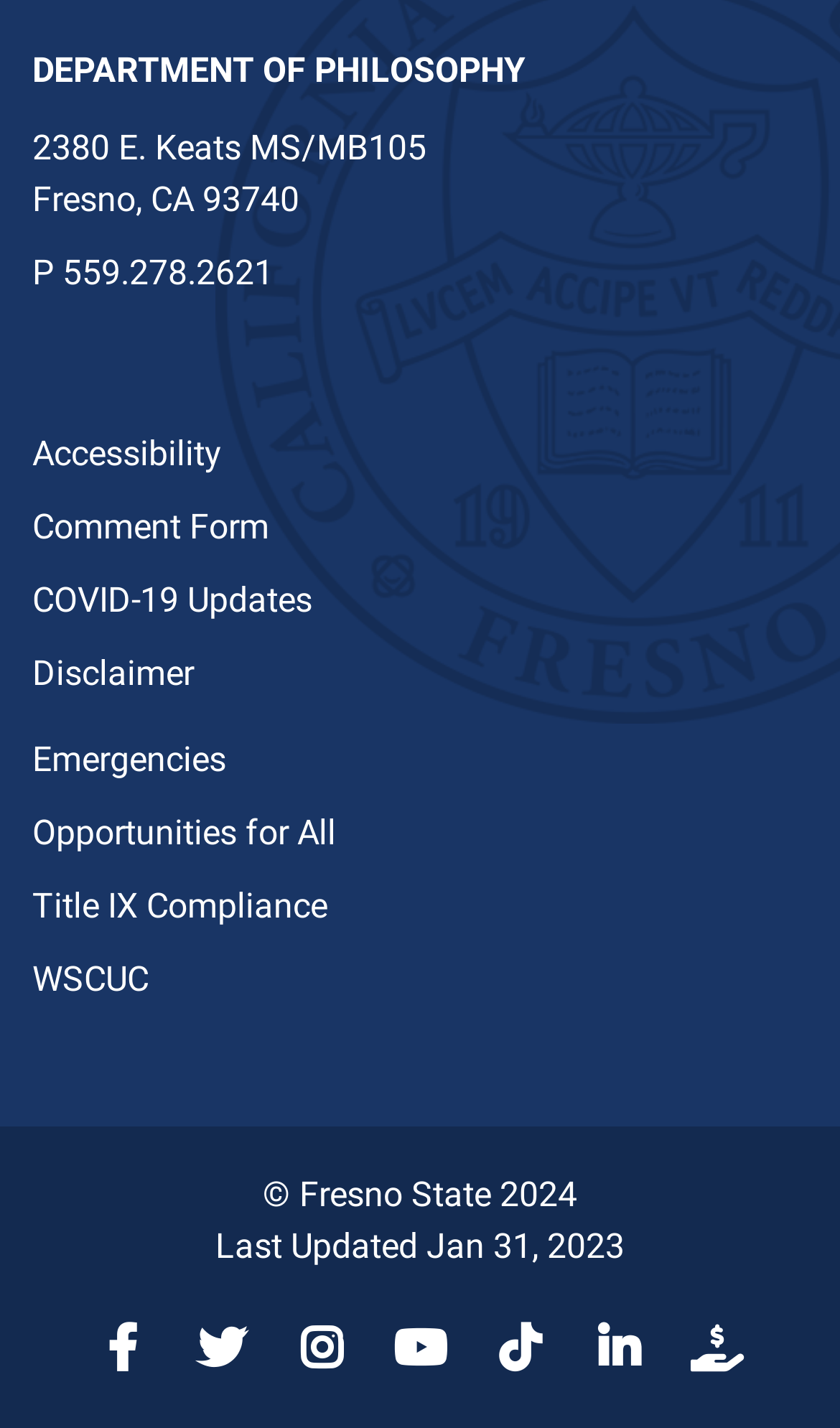Carefully examine the image and provide an in-depth answer to the question: What social media platforms does Fresno State have?

The social media platforms of Fresno State can be found in the footer section of the webpage, where they are represented as link elements with icons and text. The platforms listed are Facebook, Twitter, Instagram, YouTube, Tiktok, and LinkedIn.